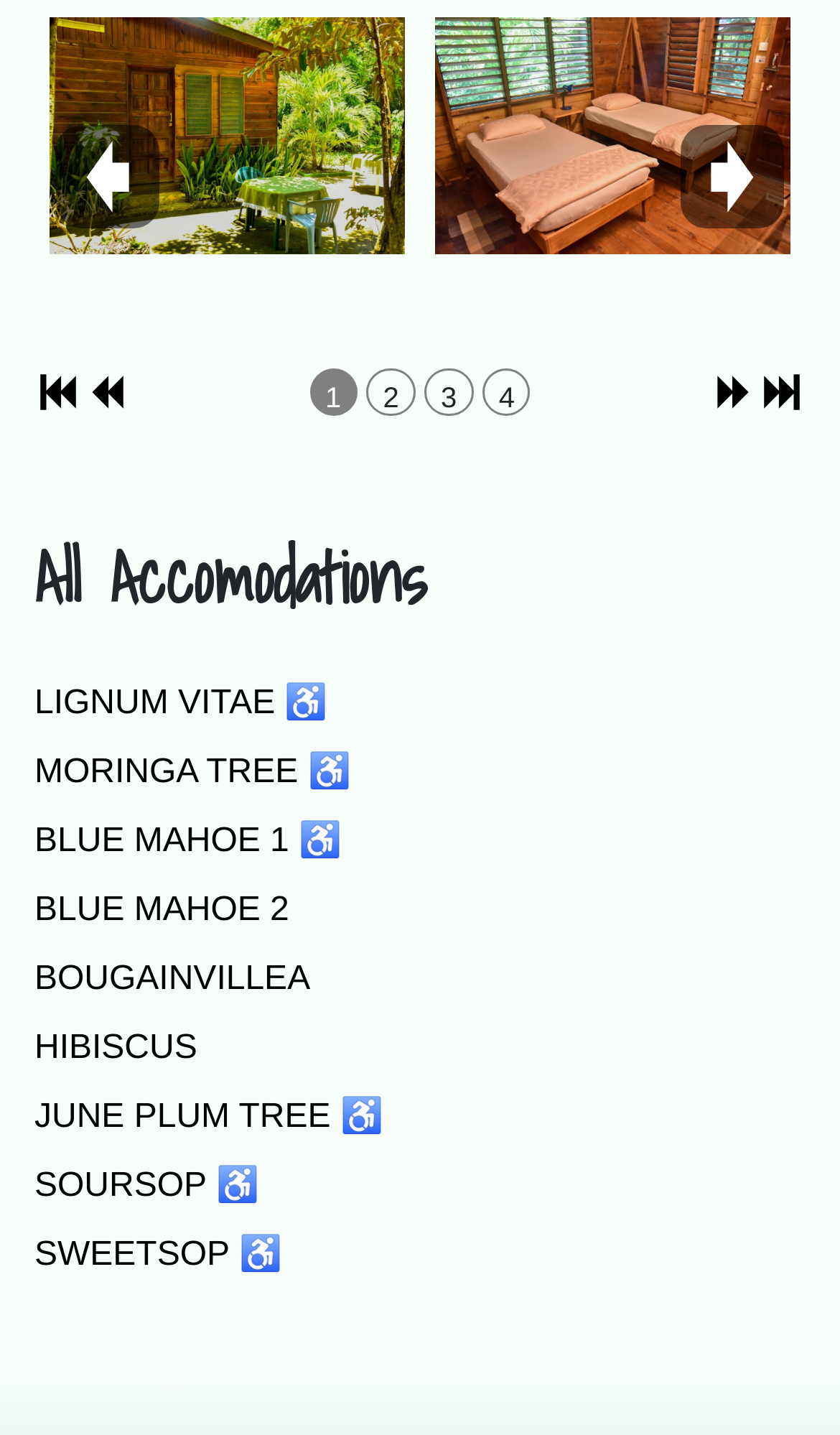How many accommodations have the ♿ symbol?
Please provide a single word or phrase as your answer based on the screenshot.

5